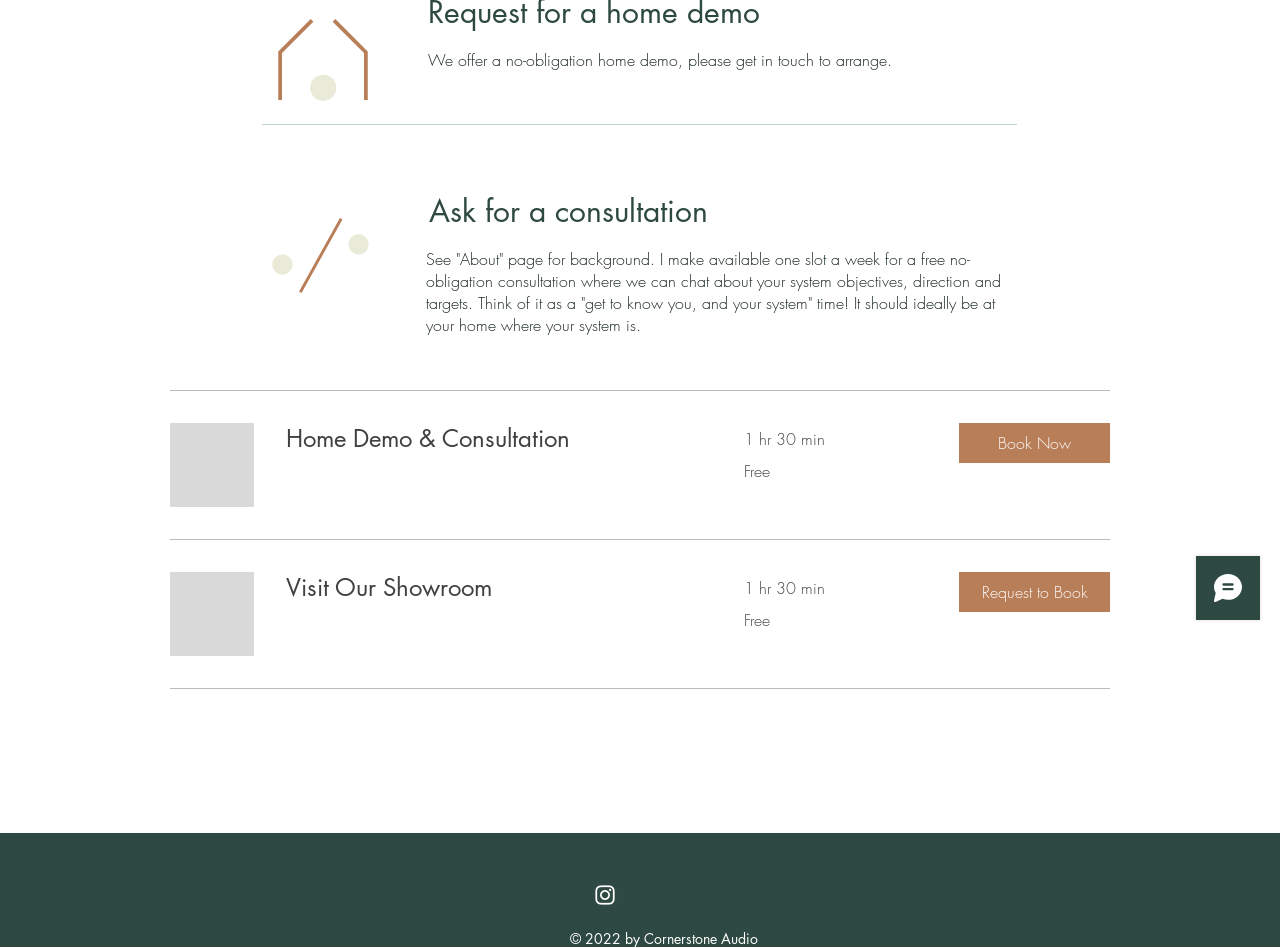Determine the bounding box coordinates of the UI element that matches the following description: "Request to Book". The coordinates should be four float numbers between 0 and 1 in the format [left, top, right, bottom].

[0.749, 0.603, 0.867, 0.646]